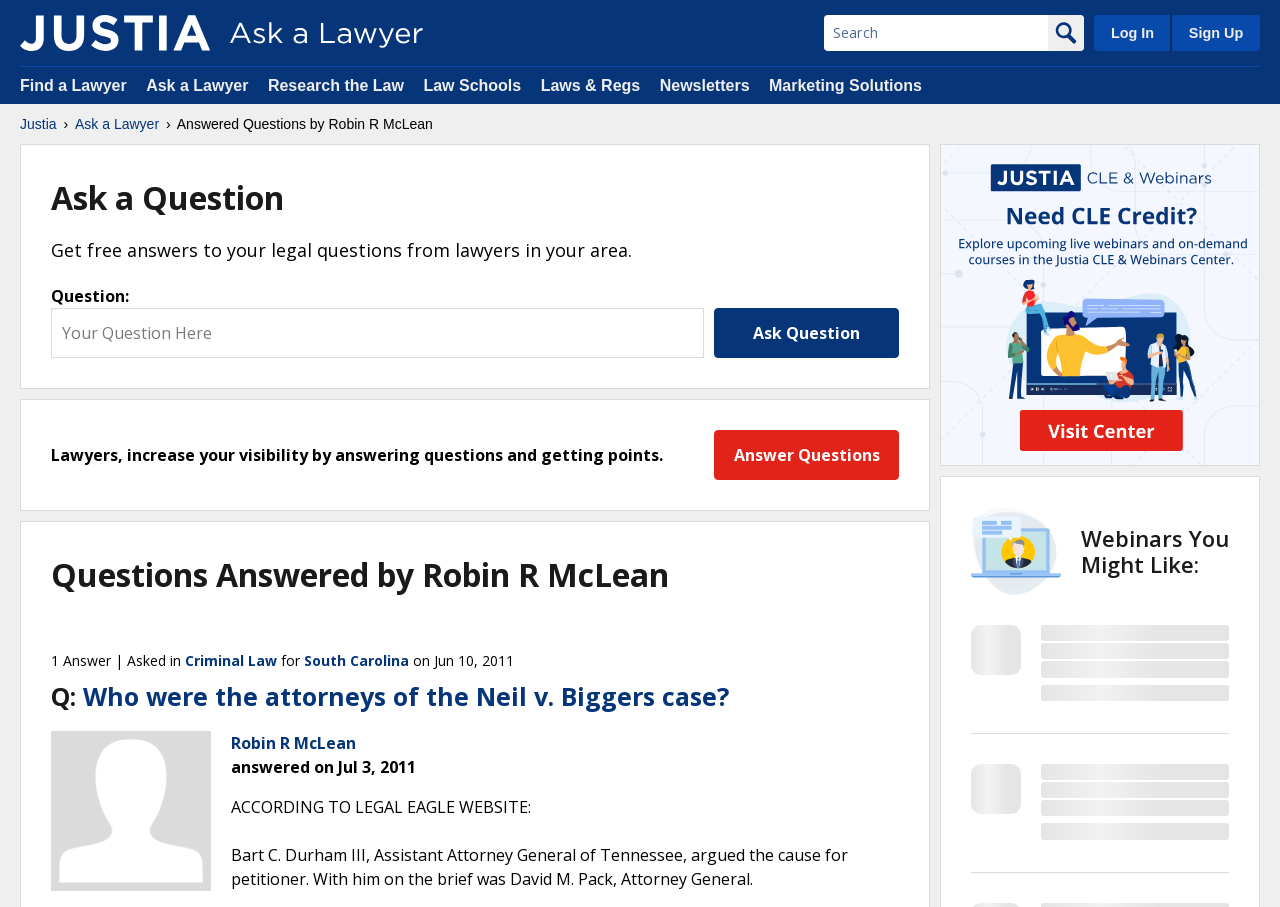What is the benefit for lawyers to answer questions on this website?
Please use the image to provide a one-word or short phrase answer.

Increase visibility